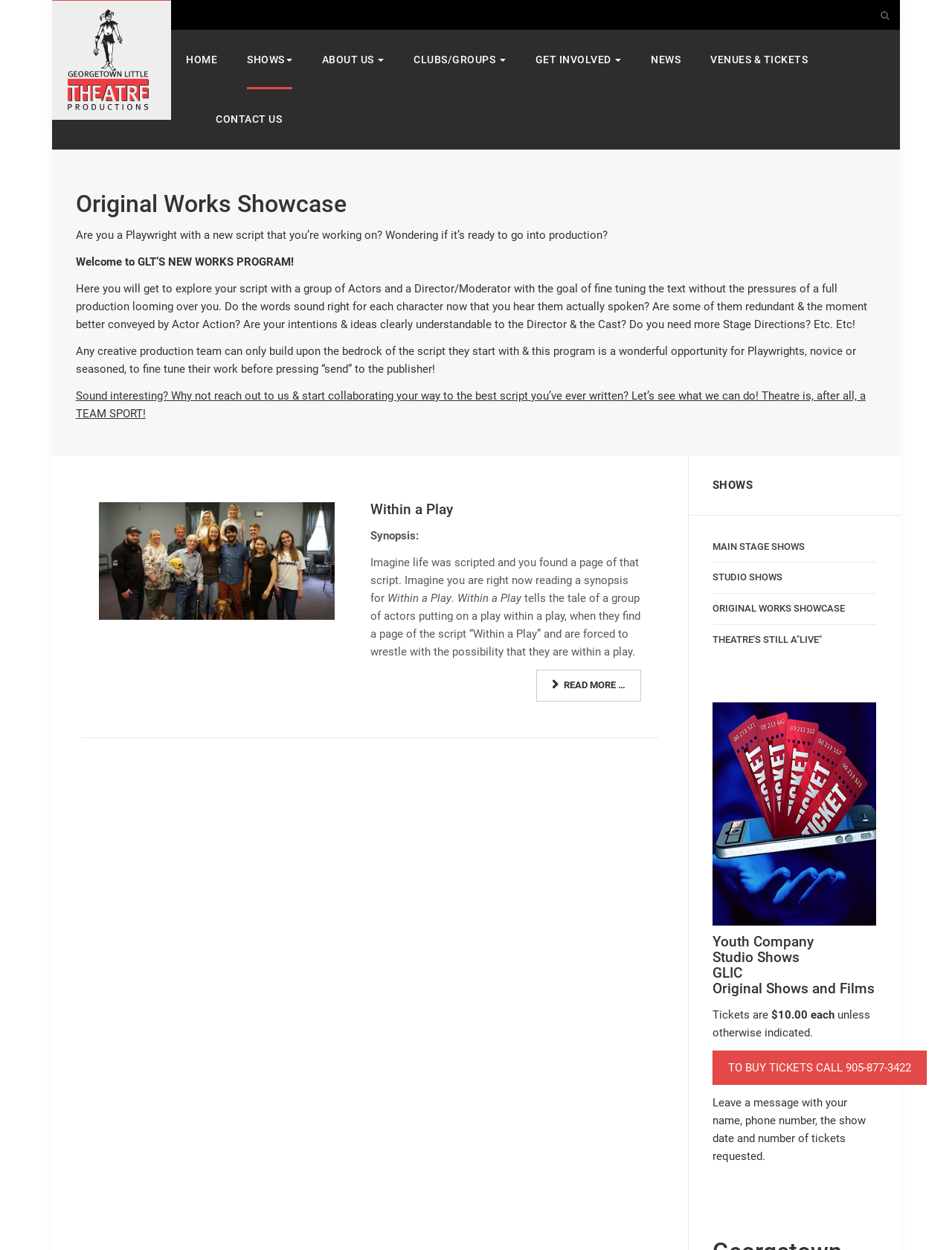Based on the element description Studio Shows, identify the bounding box of the UI element in the given webpage screenshot. The coordinates should be in the format (top-left x, top-left y, bottom-right x, bottom-right y) and must be between 0 and 1.

[0.748, 0.45, 0.921, 0.475]